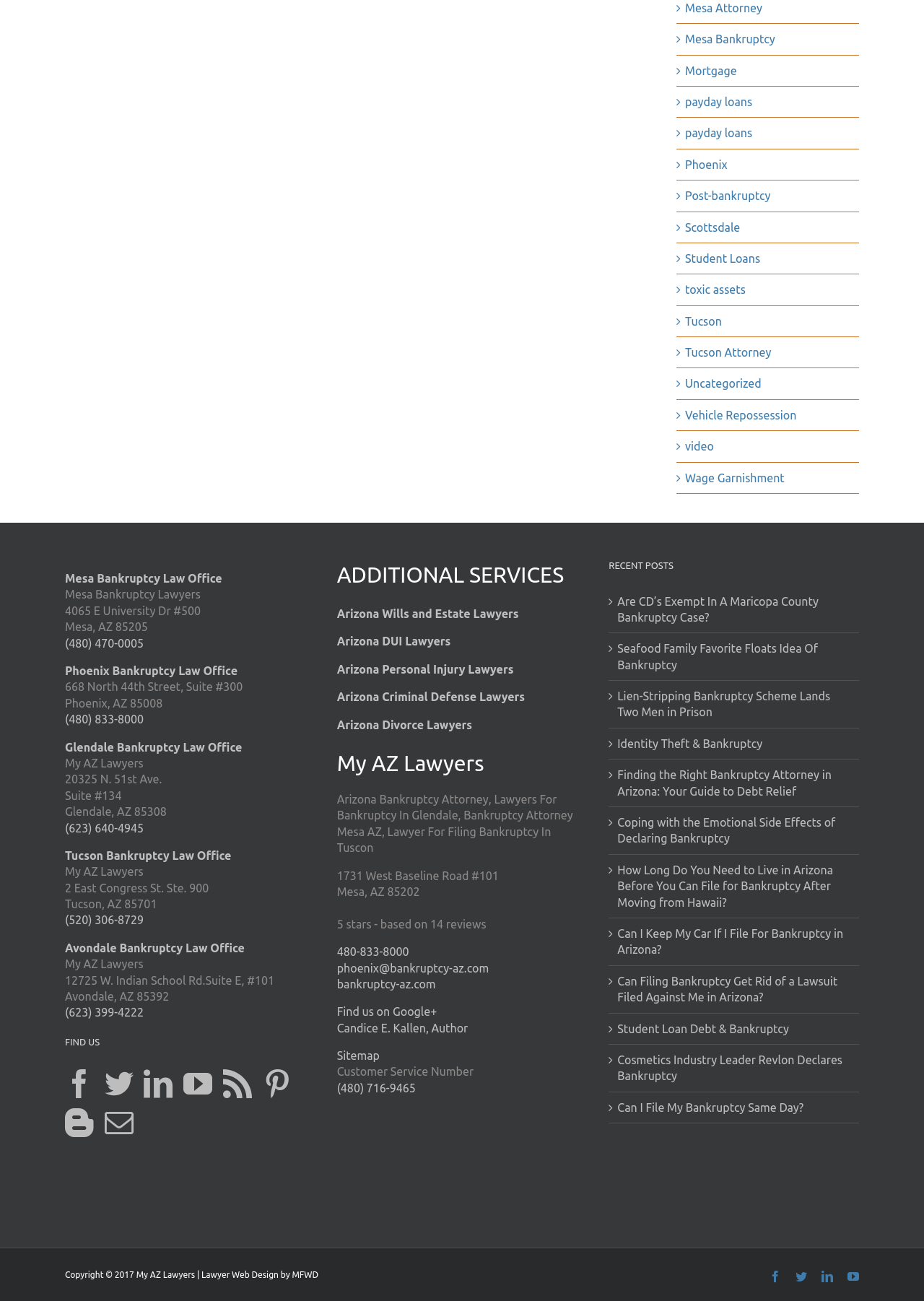Using the element description: "Student Loan Debt & Bankruptcy", determine the bounding box coordinates. The coordinates should be in the format [left, top, right, bottom], with values between 0 and 1.

[0.668, 0.784, 0.922, 0.797]